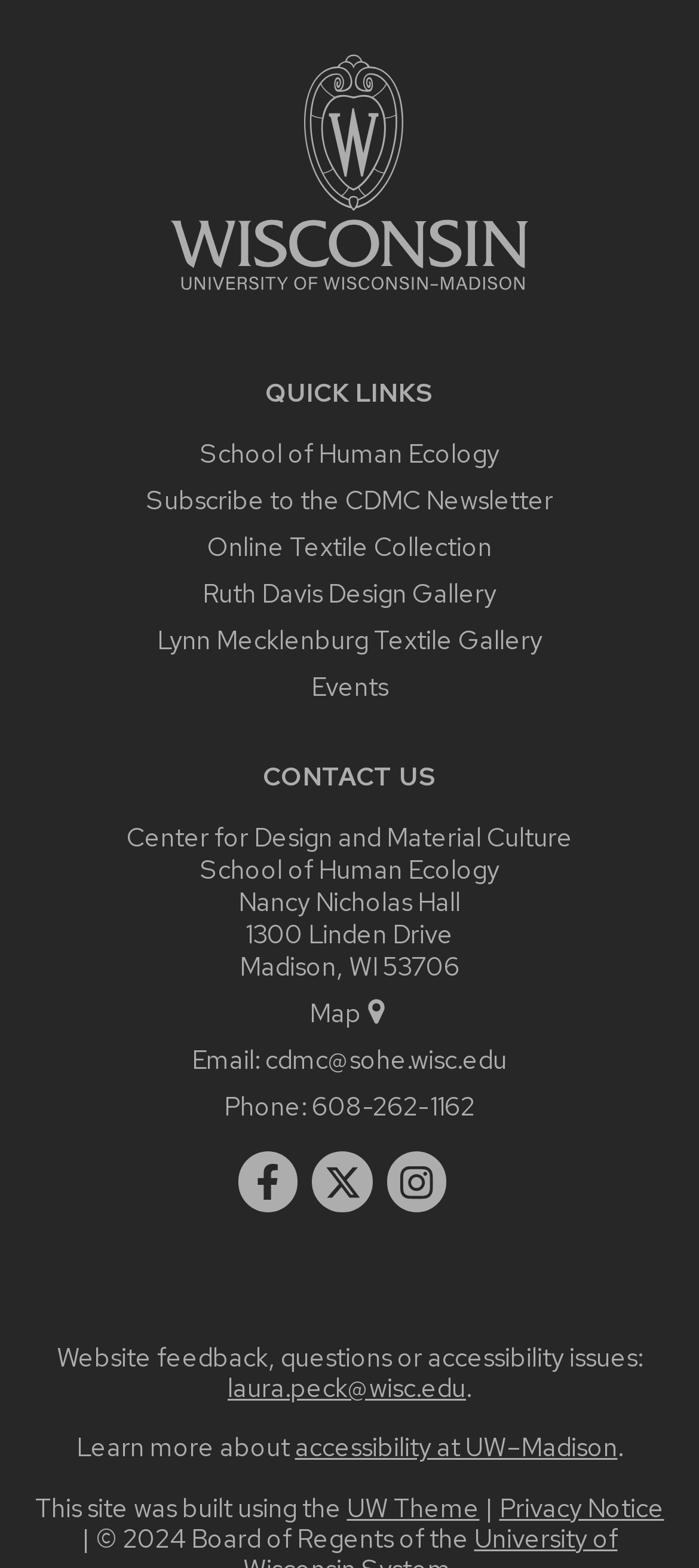Look at the image and write a detailed answer to the question: 
What is the address of the Center for Design and Material Culture?

The address of the Center for Design and Material Culture is located in the CONTACT US section, which provides contact information. The address is 1300 Linden Drive, Madison, WI 53706.